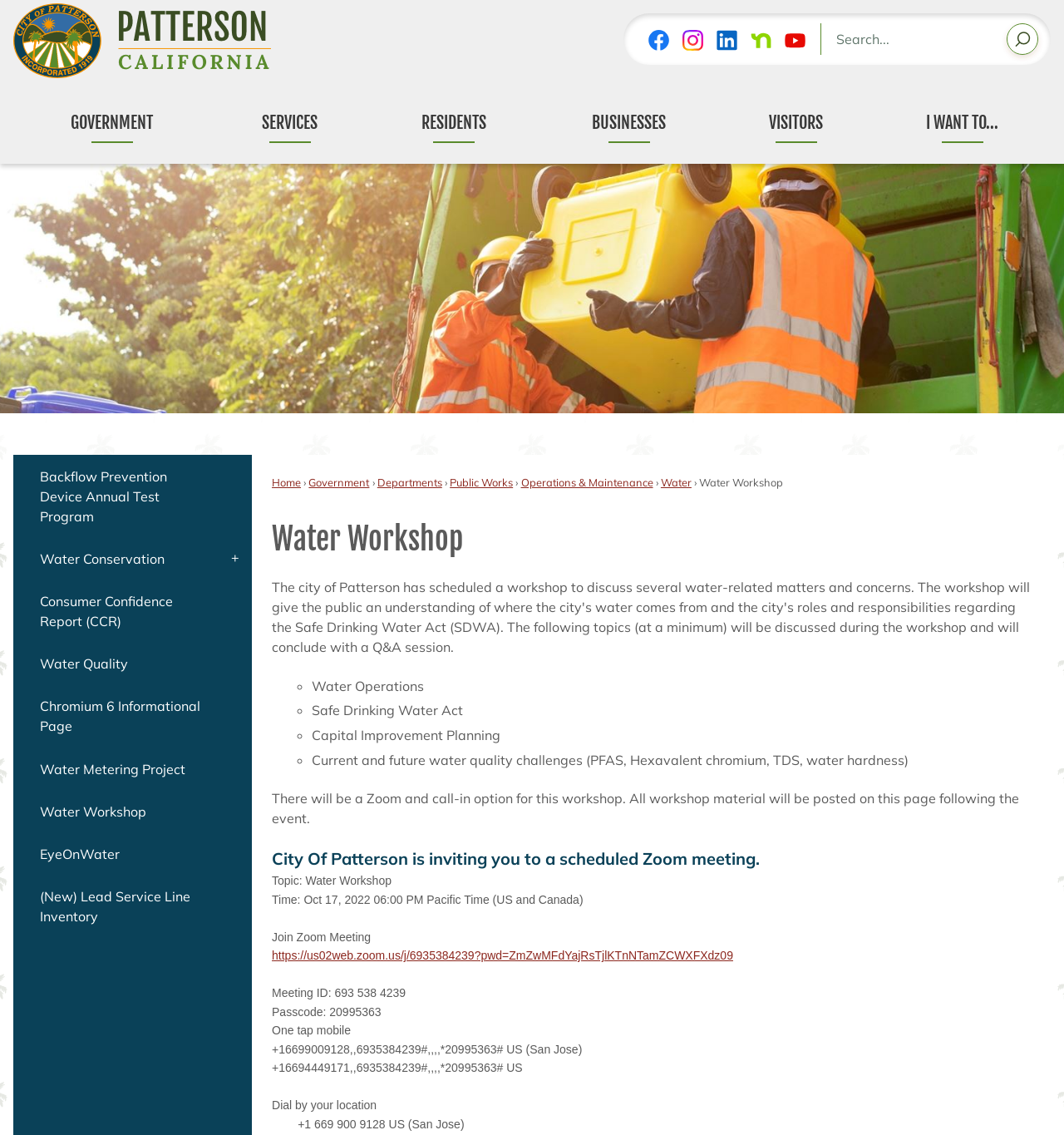What is the passcode for the Zoom meeting?
Please respond to the question with a detailed and informative answer.

I found the answer by looking at the section that mentions the Zoom meeting details and finding the passcode, which is '20995363'.